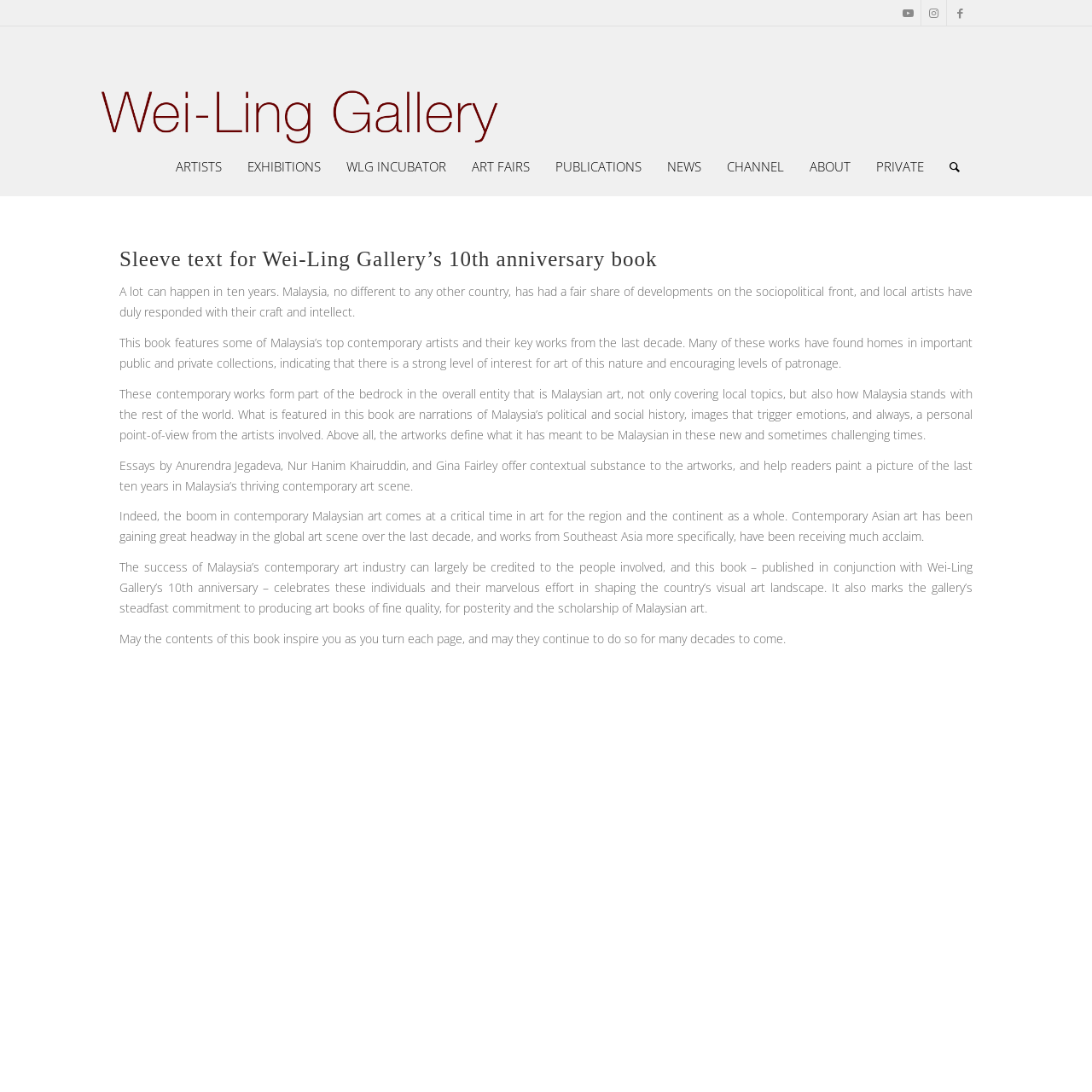Answer the question with a single word or phrase: 
How many years is the book celebrating?

10 years